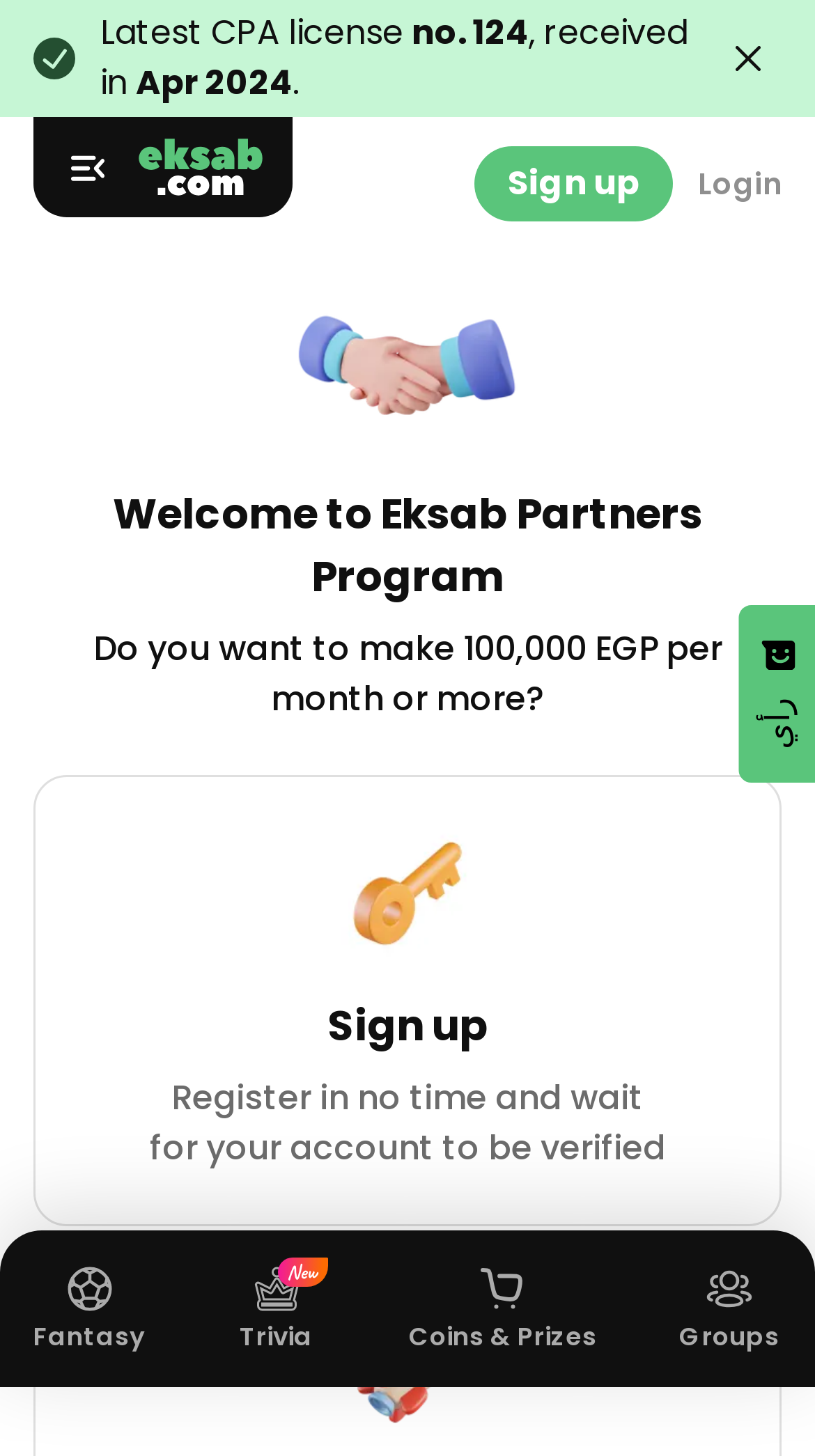Give a detailed account of the webpage.

The webpage is about Eksab, a platform that allows users to predict game scores and win prizes. At the top of the page, there is an alert message with an image on the left side. Below the alert, there is a section with the latest CPA license information, including the license number and the date it was received.

On the top-right corner, there is a "Close" button. Below the license information, there is a logo of Eksab, which is also a link to the homepage. Next to the logo, there are links to "Sign up" and "Login".

The main content of the page is divided into sections. The first section has a heading that welcomes users to the Eksab Partners Program. Below the heading, there is a question asking if users want to make a significant amount of money per month. 

Further down, there is a section with a heading that says "Sign up" and a paragraph of text encouraging users to register quickly and wait for their account to be verified.

At the bottom of the page, there are four links to different sections of the website: "Fantasy", "Trivia", "Coins & Prizes", and "Groups". Each link has an accompanying image. The "Groups" link also has a dropdown menu with an image and a text that says "رأي" (which means "opinion" in Arabic).